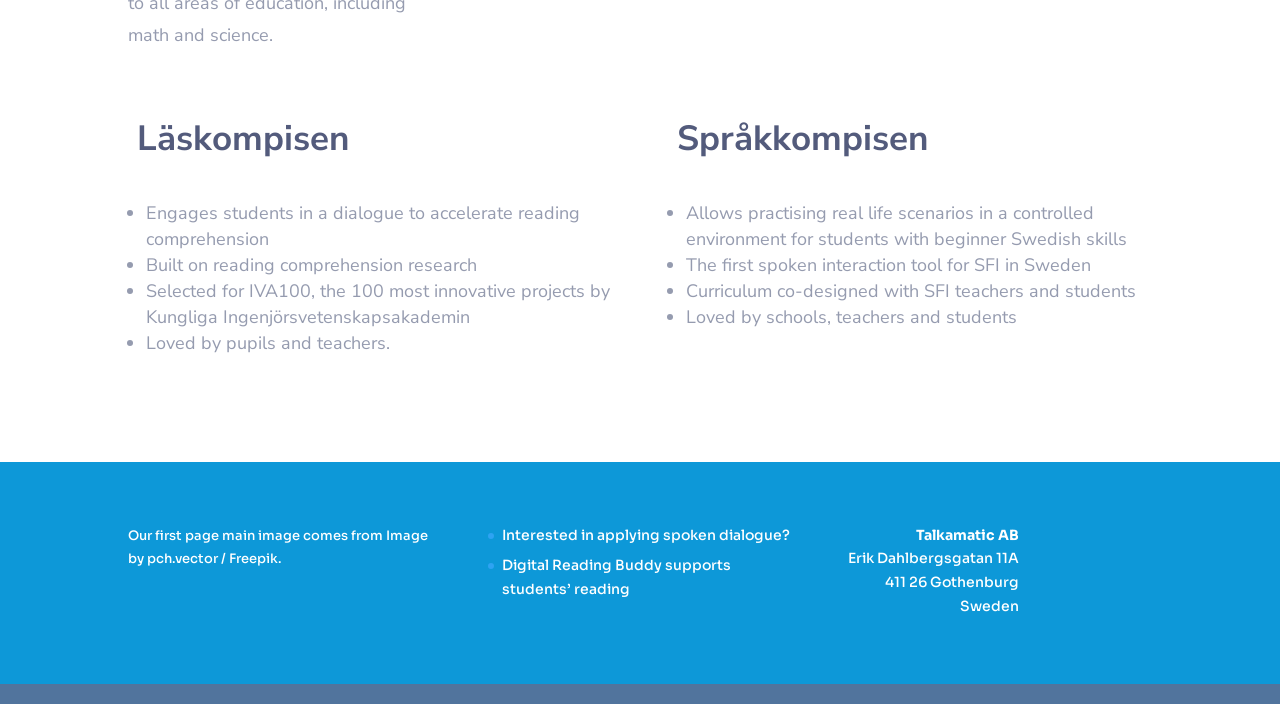Answer in one word or a short phrase: 
How many bullet points are there under Läskompisen?

4